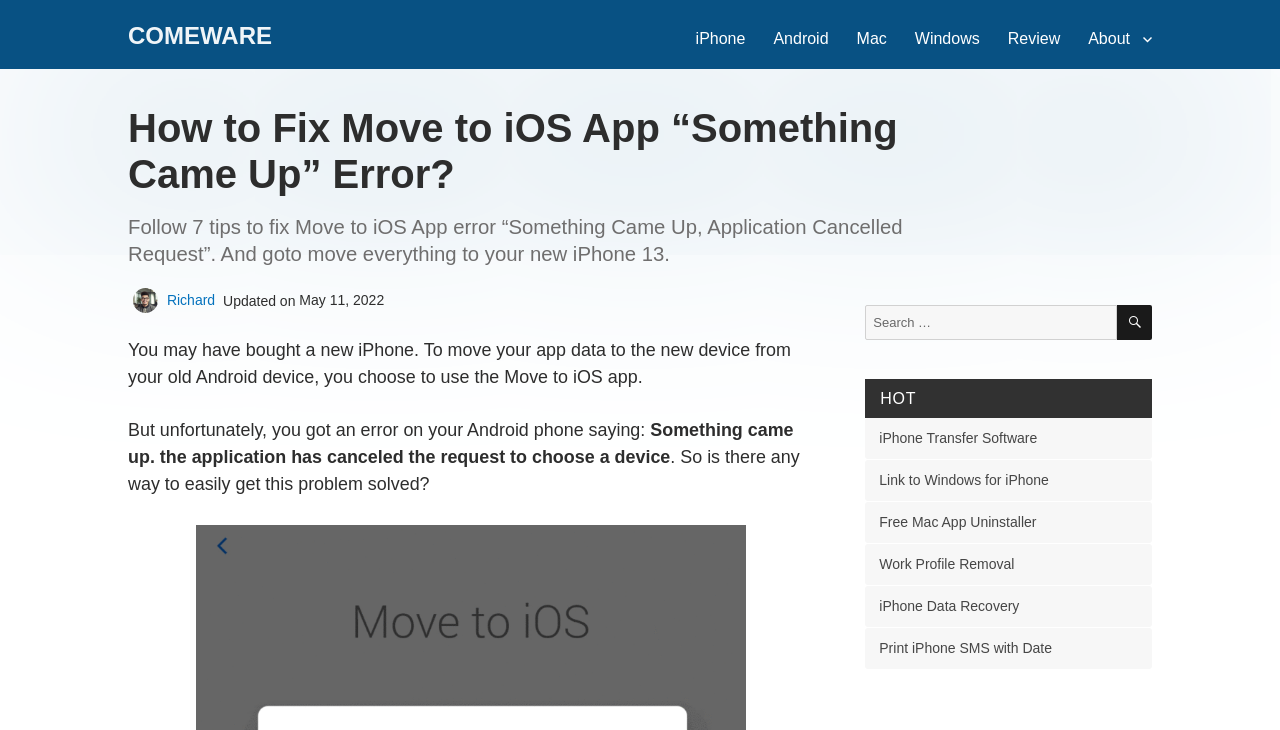Indicate the bounding box coordinates of the element that must be clicked to execute the instruction: "Click on the 'iPhone Transfer Software' link". The coordinates should be given as four float numbers between 0 and 1, i.e., [left, top, right, bottom].

[0.676, 0.572, 0.9, 0.628]